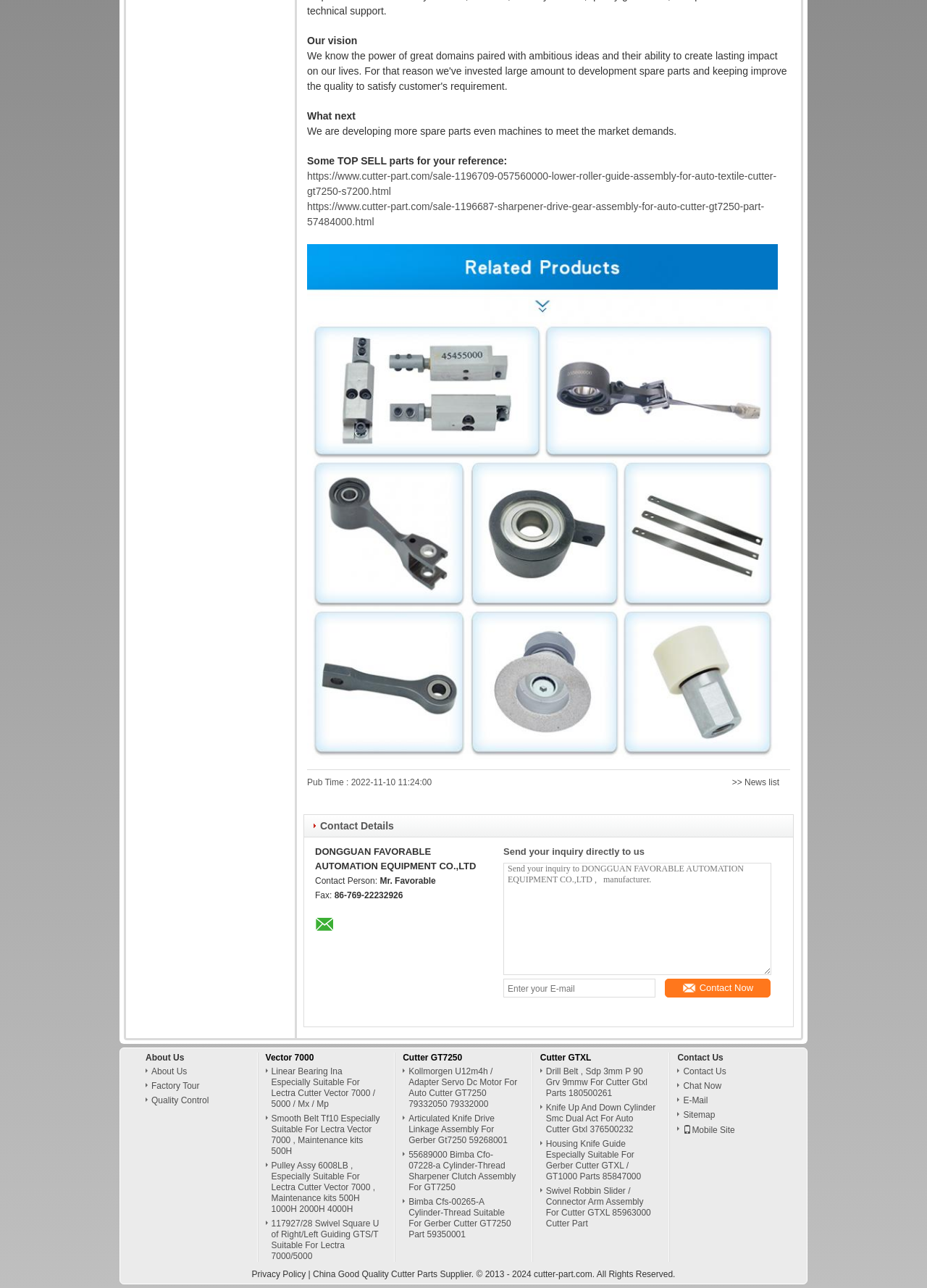Please provide a brief answer to the following inquiry using a single word or phrase:
What is the purpose of the 'Contact Now' button?

To send an inquiry to the company